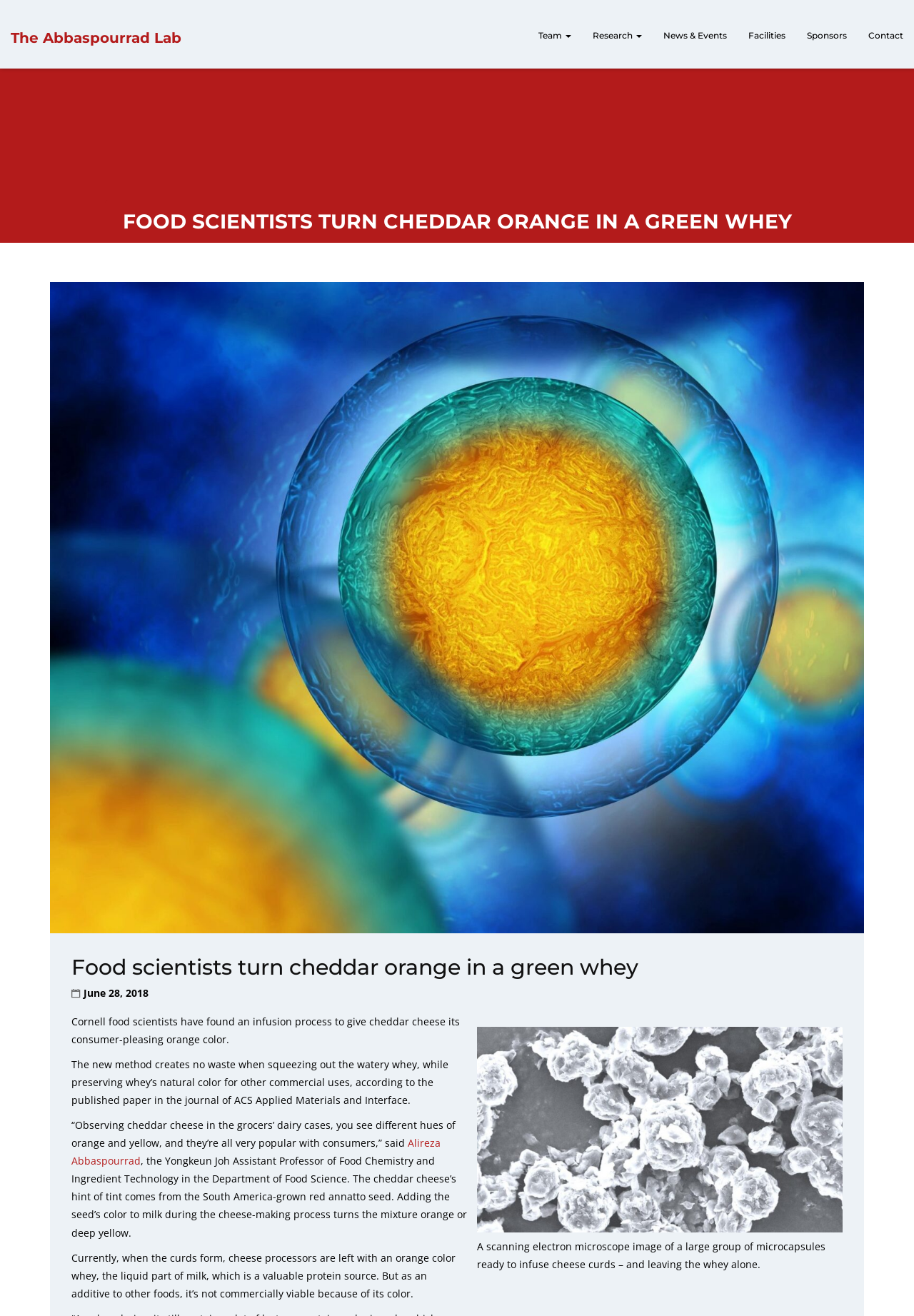Your task is to find and give the main heading text of the webpage.

FOOD SCIENTISTS TURN CHEDDAR ORANGE IN A GREEN WHEY